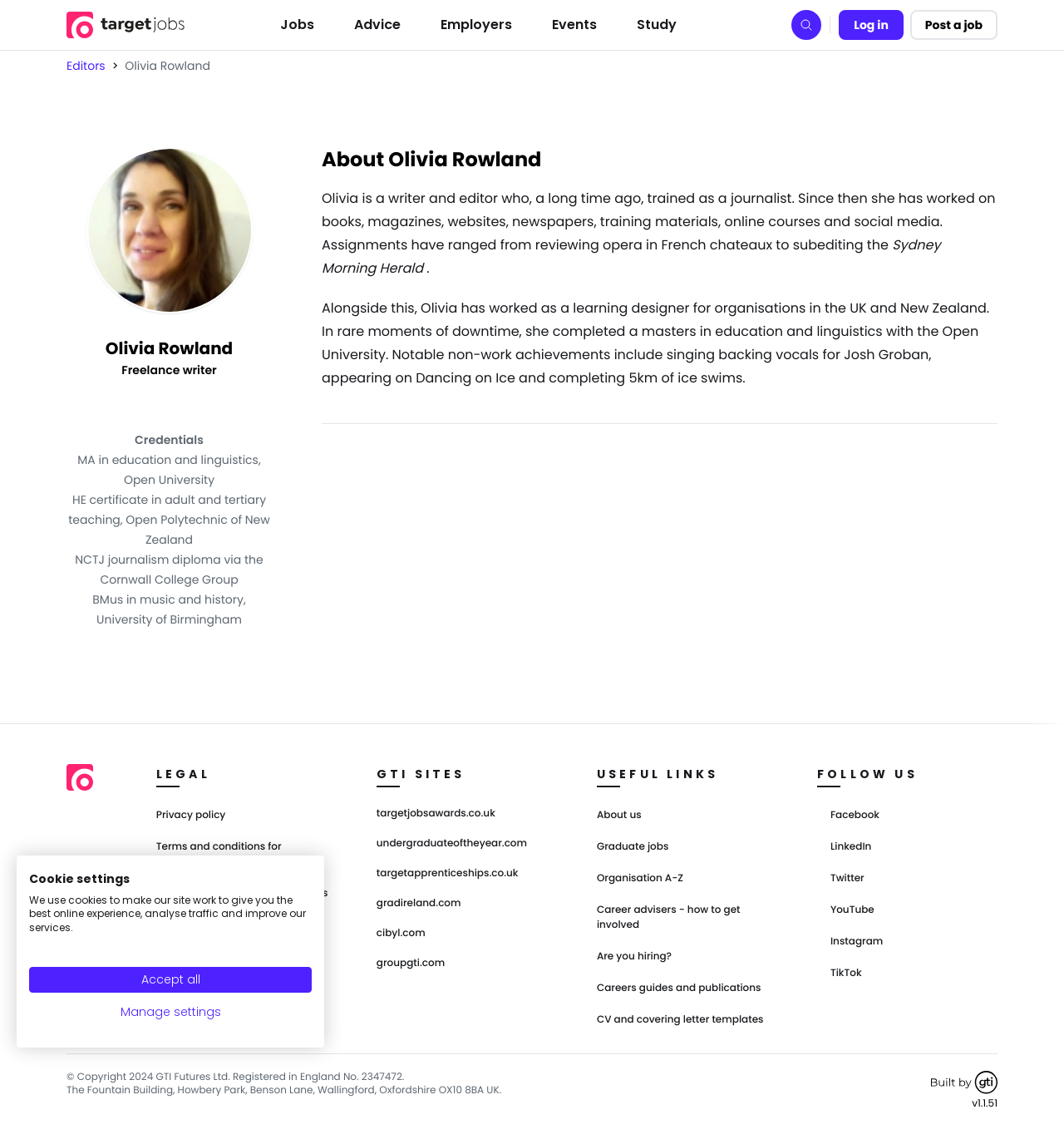Please determine the bounding box coordinates of the area that needs to be clicked to complete this task: 'Click the 'Search' button'. The coordinates must be four float numbers between 0 and 1, formatted as [left, top, right, bottom].

[0.744, 0.009, 0.772, 0.035]